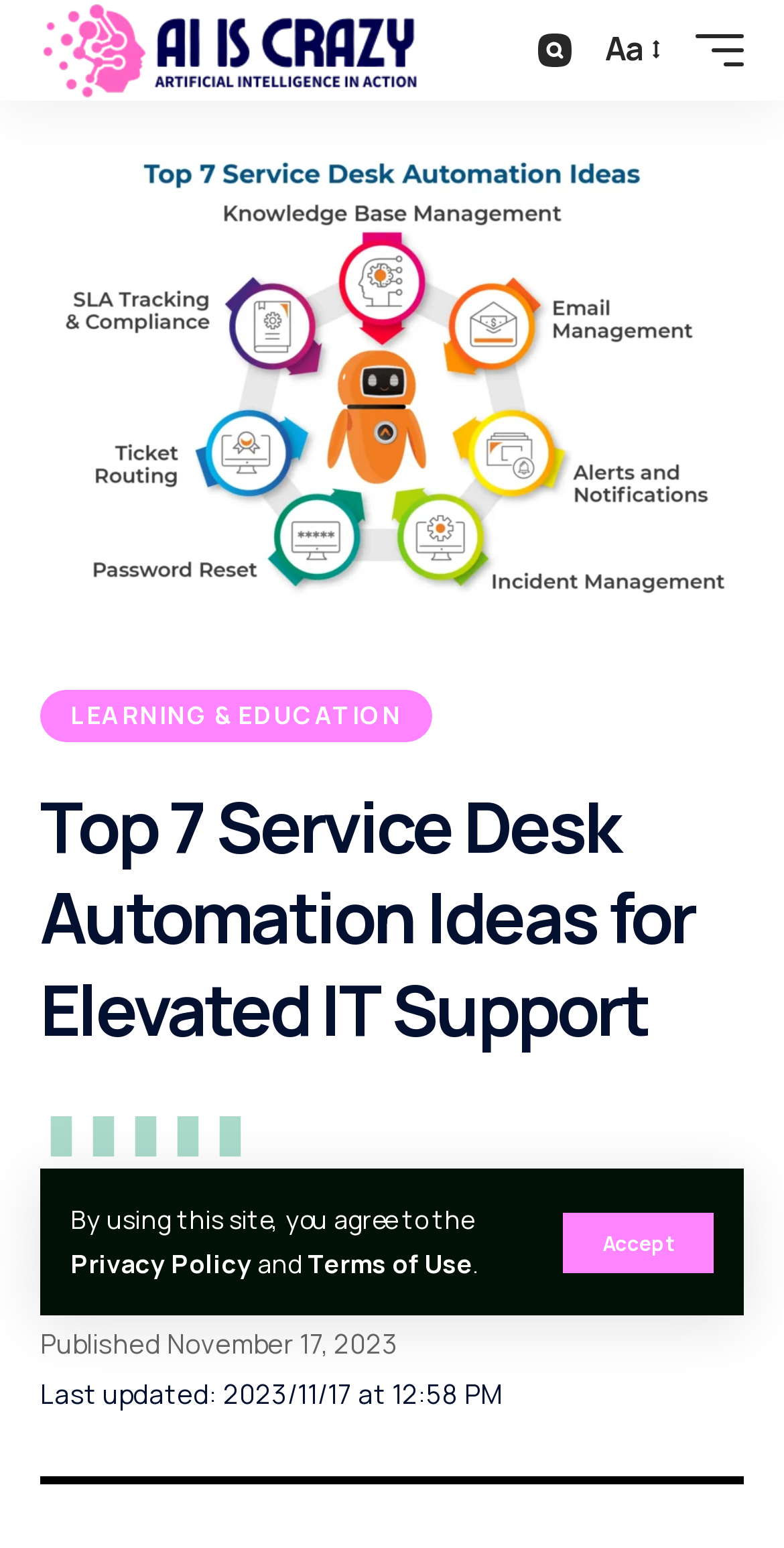Give a one-word or phrase response to the following question: What are the sharing options available?

Multiple options